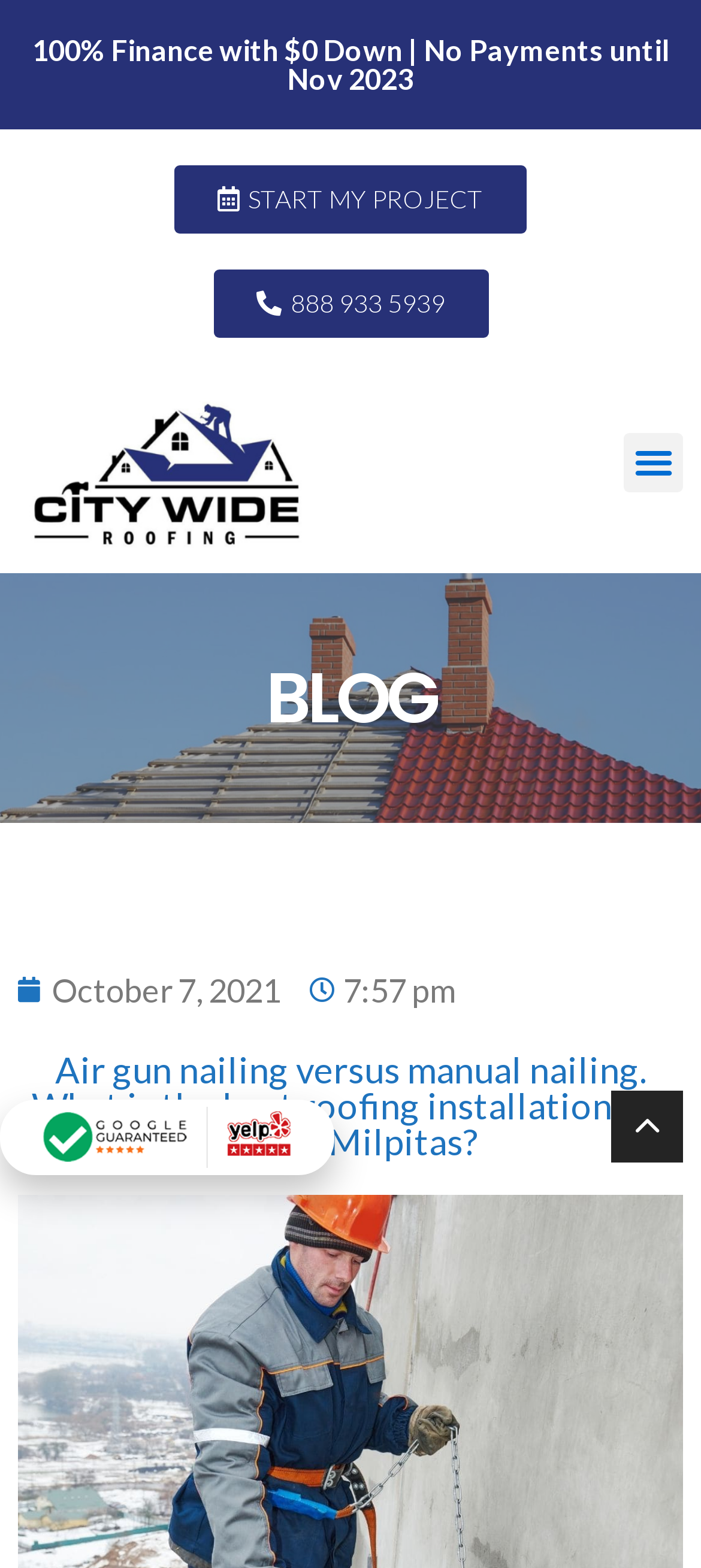Provide the bounding box coordinates, formatted as (top-left x, top-left y, bottom-right x, bottom-right y), with all values being floating point numbers between 0 and 1. Identify the bounding box of the UI element that matches the description: Menu

[0.89, 0.276, 0.974, 0.314]